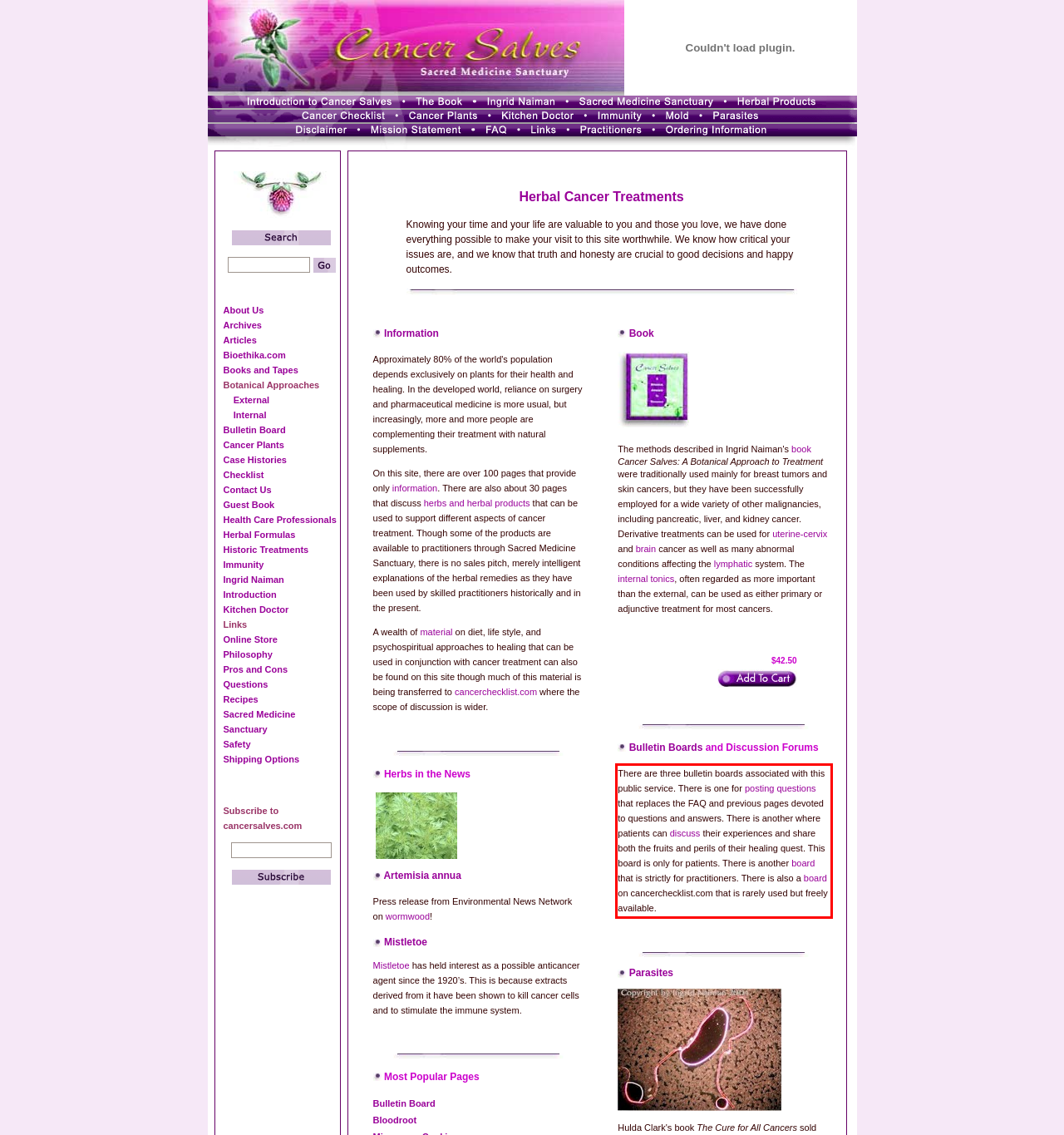Please take the screenshot of the webpage, find the red bounding box, and generate the text content that is within this red bounding box.

There are three bulletin boards associated with this public service. There is one for posting questions that replaces the FAQ and previous pages devoted to questions and answers. There is another where patients can discuss their experiences and share both the fruits and perils of their healing quest. This board is only for patients. There is another board that is strictly for practitioners. There is also a board on cancerchecklist.com that is rarely used but freely available.